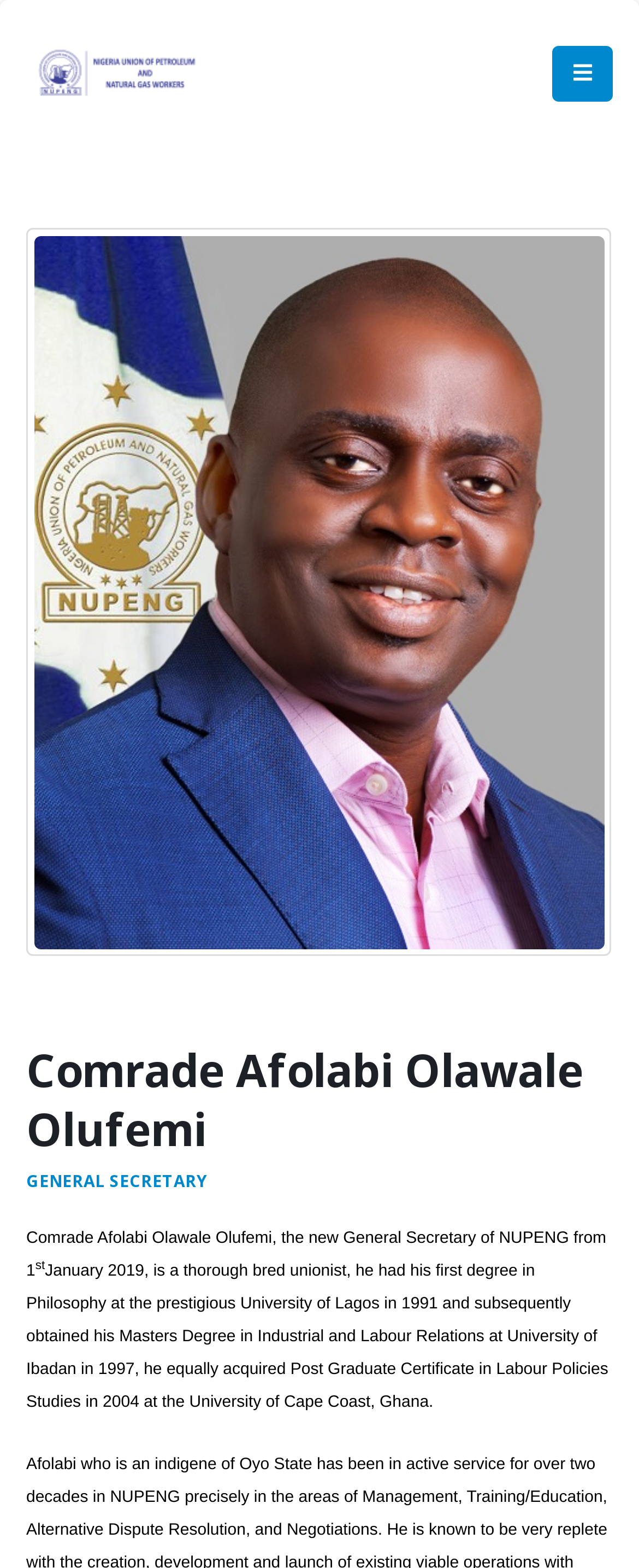Where did Comrade Afolabi Olawale Olufemi obtain his Masters Degree?
Based on the screenshot, respond with a single word or phrase.

University of Ibadan